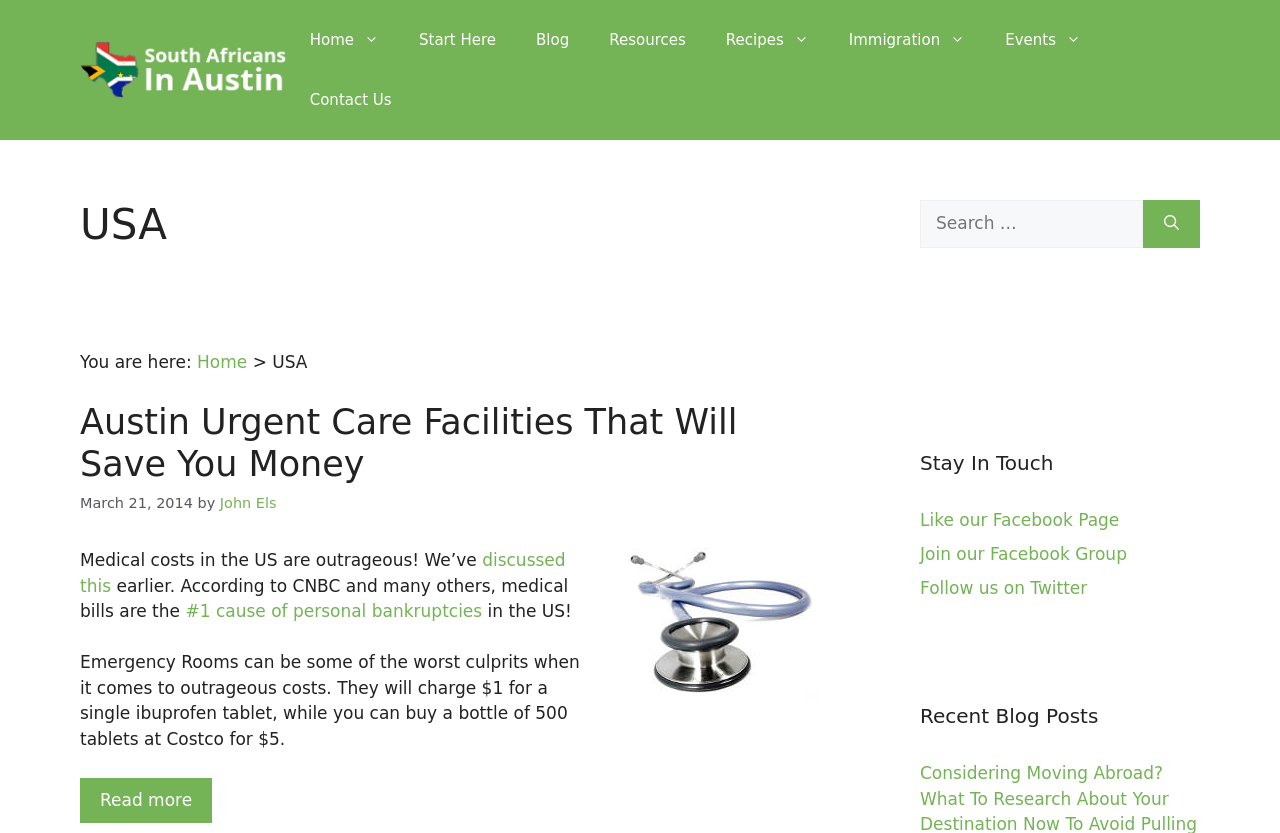Locate the bounding box coordinates of the region to be clicked to comply with the following instruction: "Get the contact address". The coordinates must be four float numbers between 0 and 1, in the form [left, top, right, bottom].

None